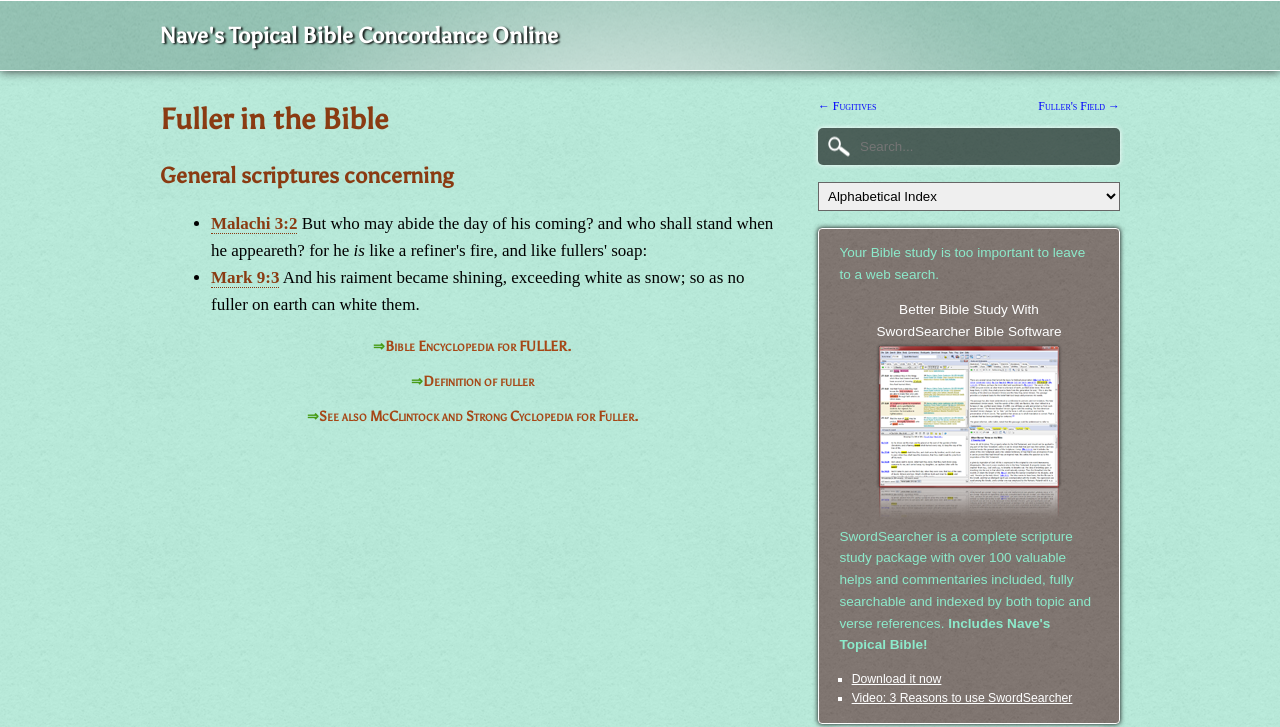Predict the bounding box coordinates of the area that should be clicked to accomplish the following instruction: "Search for a Bible verse". The bounding box coordinates should consist of four float numbers between 0 and 1, i.e., [left, top, right, bottom].

[0.67, 0.19, 0.805, 0.213]